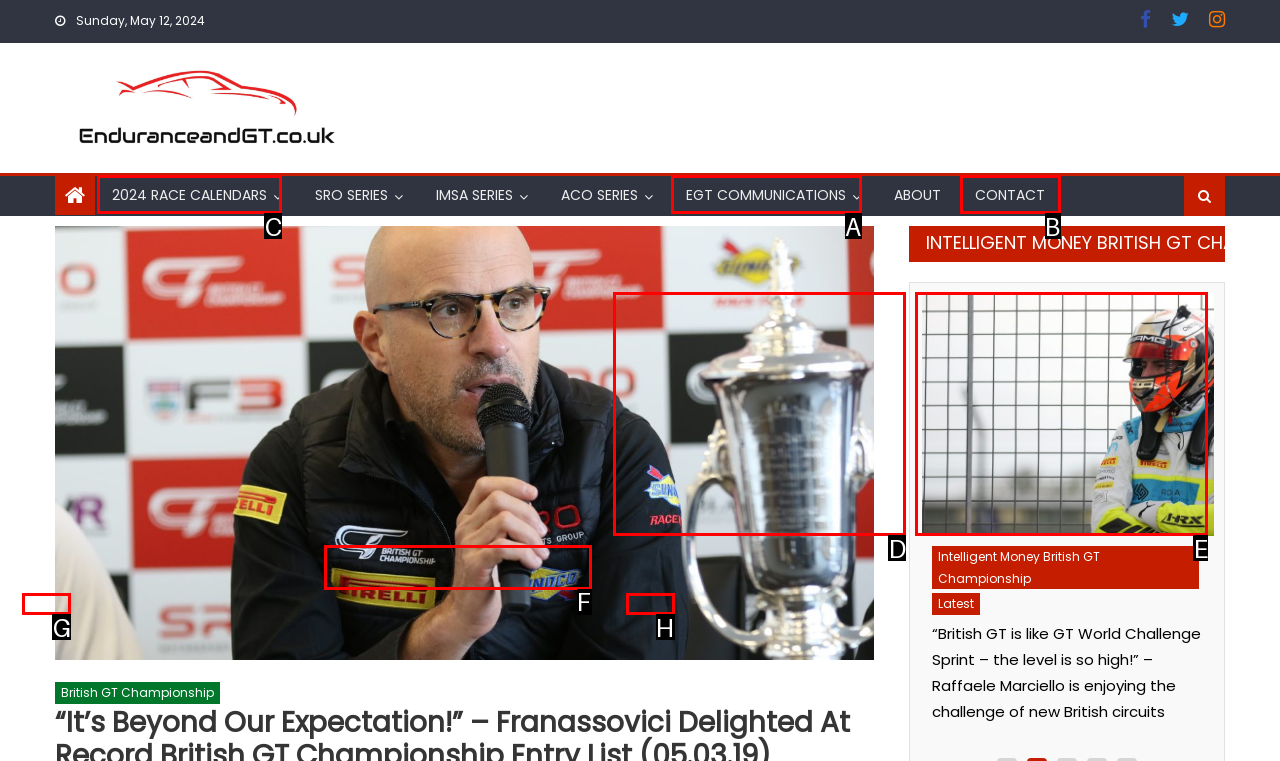Which HTML element should be clicked to complete the task: View the '2024 RACE CALENDARS' page? Answer with the letter of the corresponding option.

C